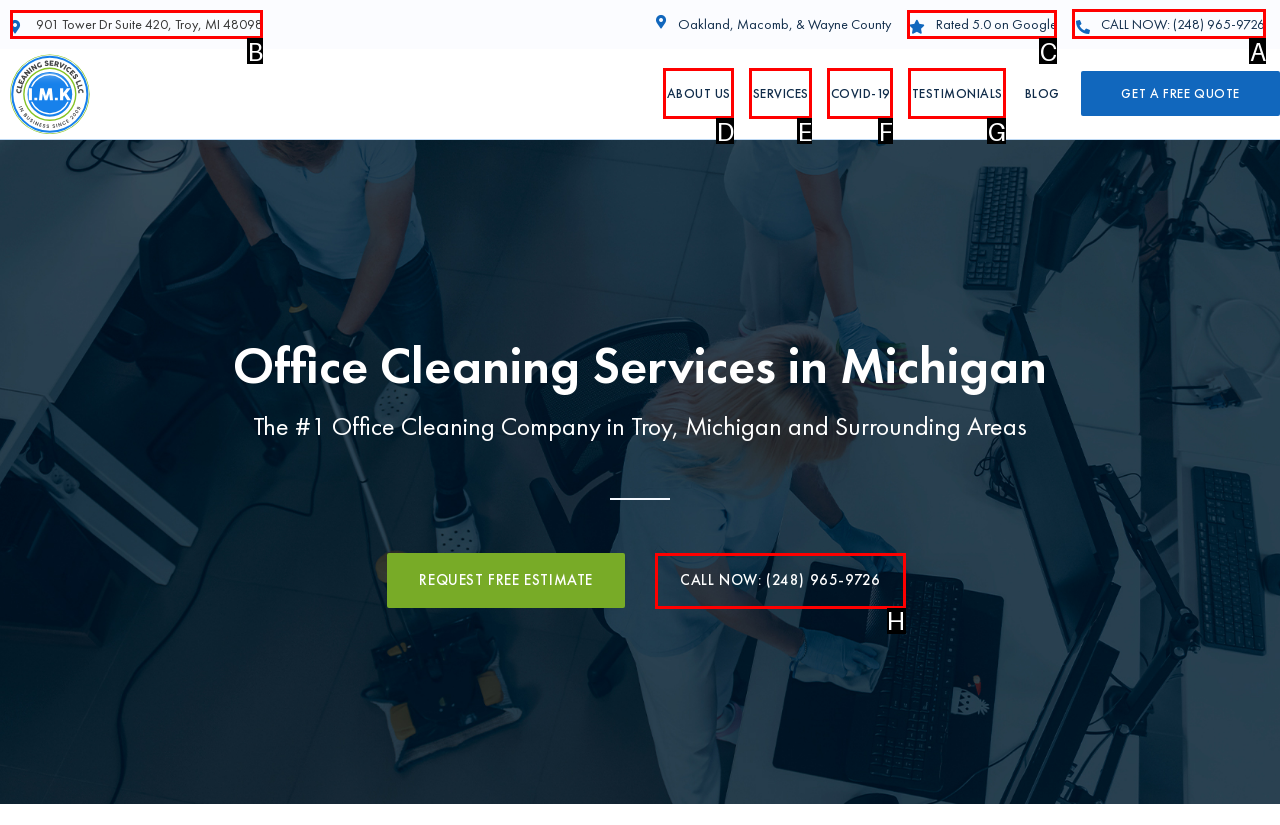Given the instruction: Call the office cleaning service, which HTML element should you click on?
Answer with the letter that corresponds to the correct option from the choices available.

A